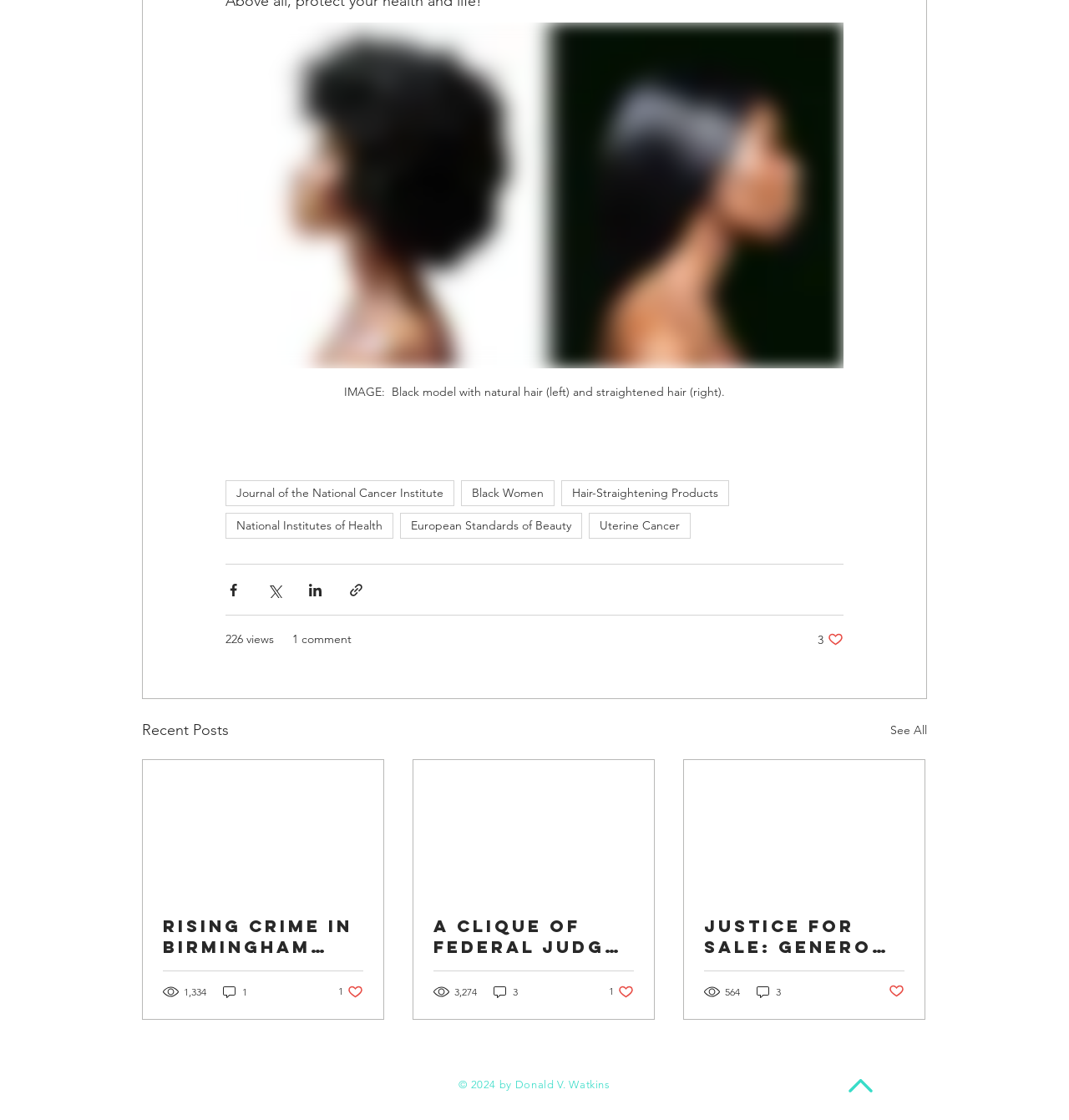Determine the bounding box coordinates of the element that should be clicked to execute the following command: "Like the post about Justice for Sale".

[0.831, 0.878, 0.846, 0.893]